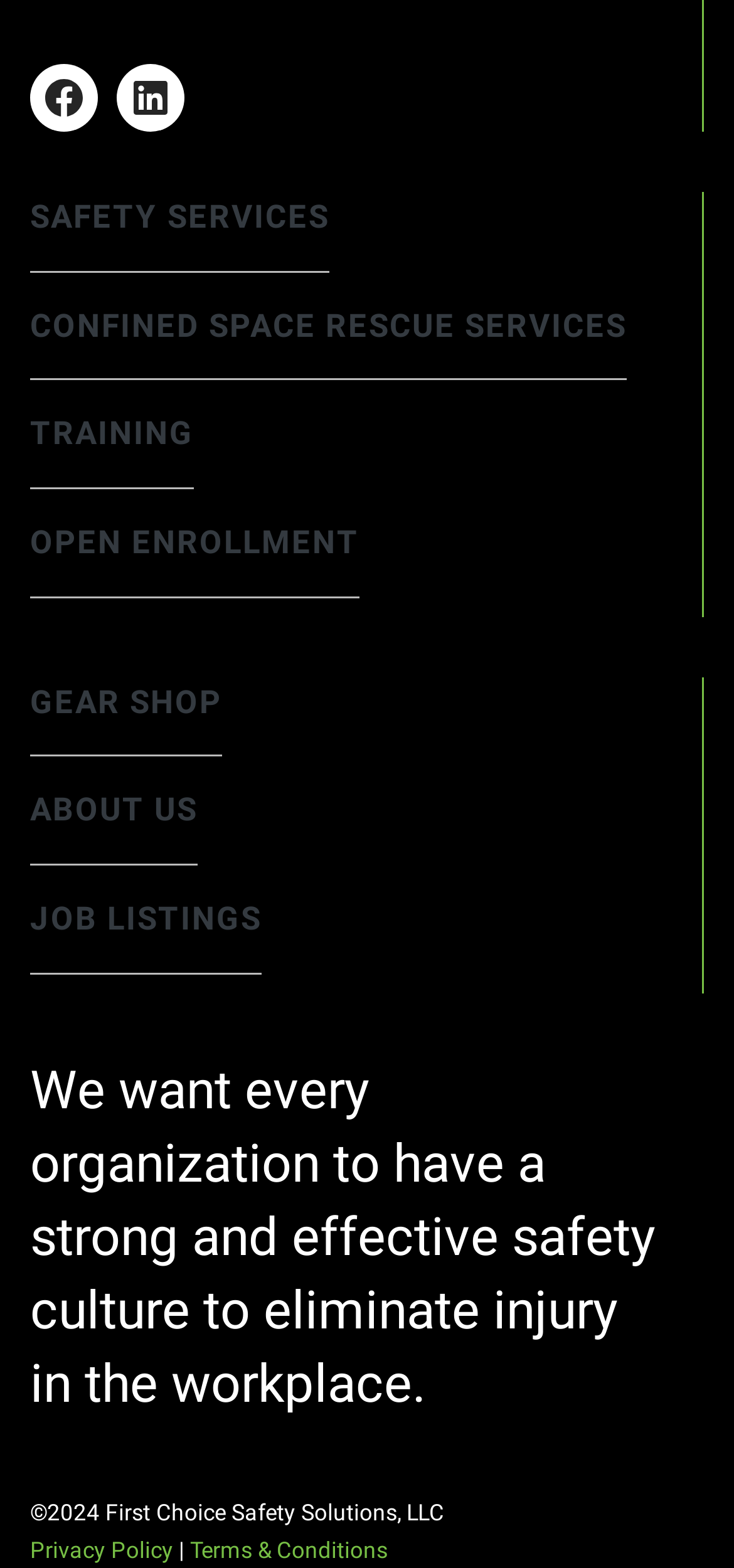Please identify the bounding box coordinates of the element I should click to complete this instruction: 'visit the third link'. The coordinates should be given as four float numbers between 0 and 1, like this: [left, top, right, bottom].

None